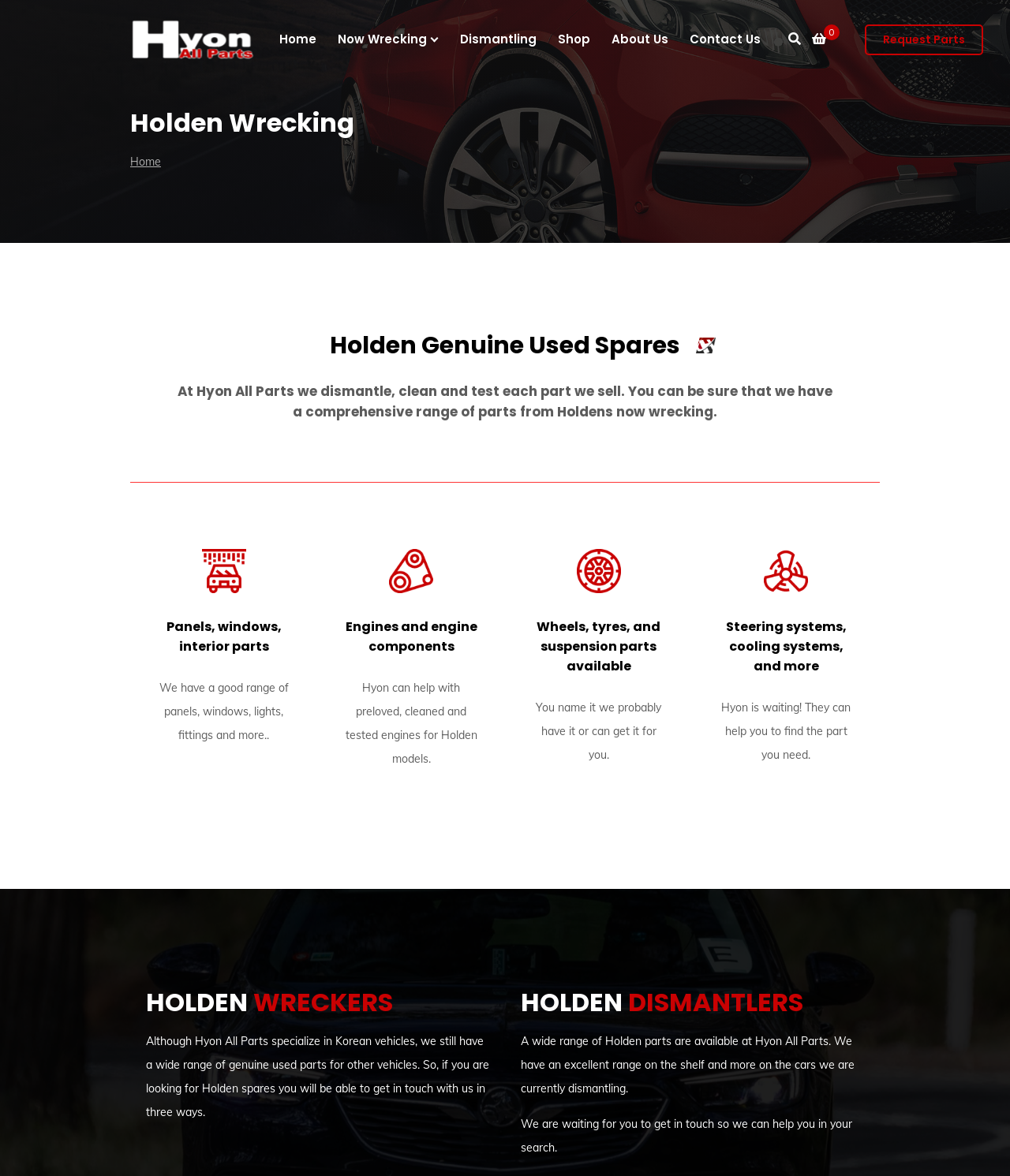What is the focus of Hyon All Parts?
Please elaborate on the answer to the question with detailed information.

Although Hyon All Parts specializes in Korean vehicles, they also have a wide range of genuine used parts for other vehicles, including Holden.